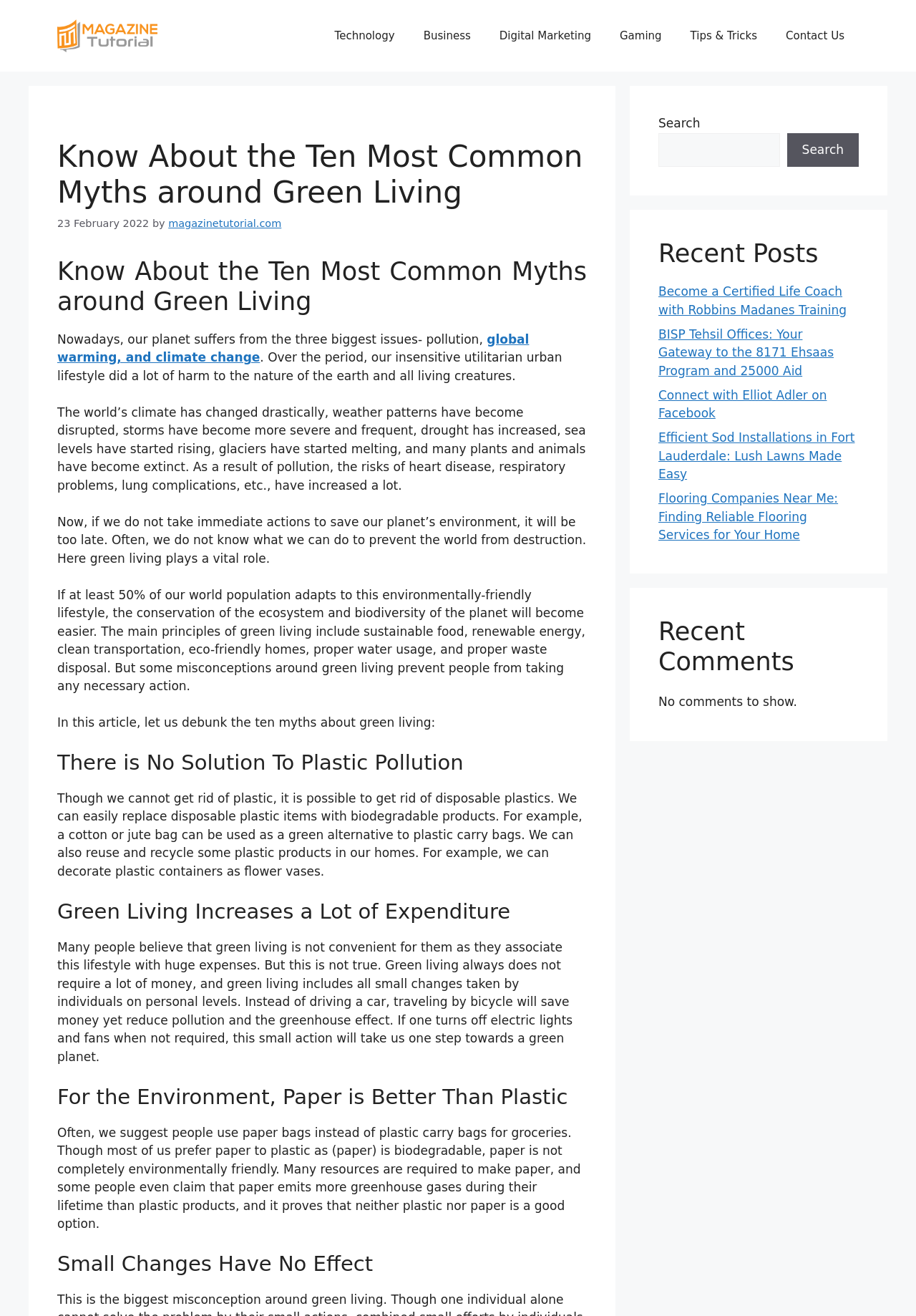Pinpoint the bounding box coordinates of the clickable area needed to execute the instruction: "Search for something". The coordinates should be specified as four float numbers between 0 and 1, i.e., [left, top, right, bottom].

[0.719, 0.101, 0.851, 0.127]